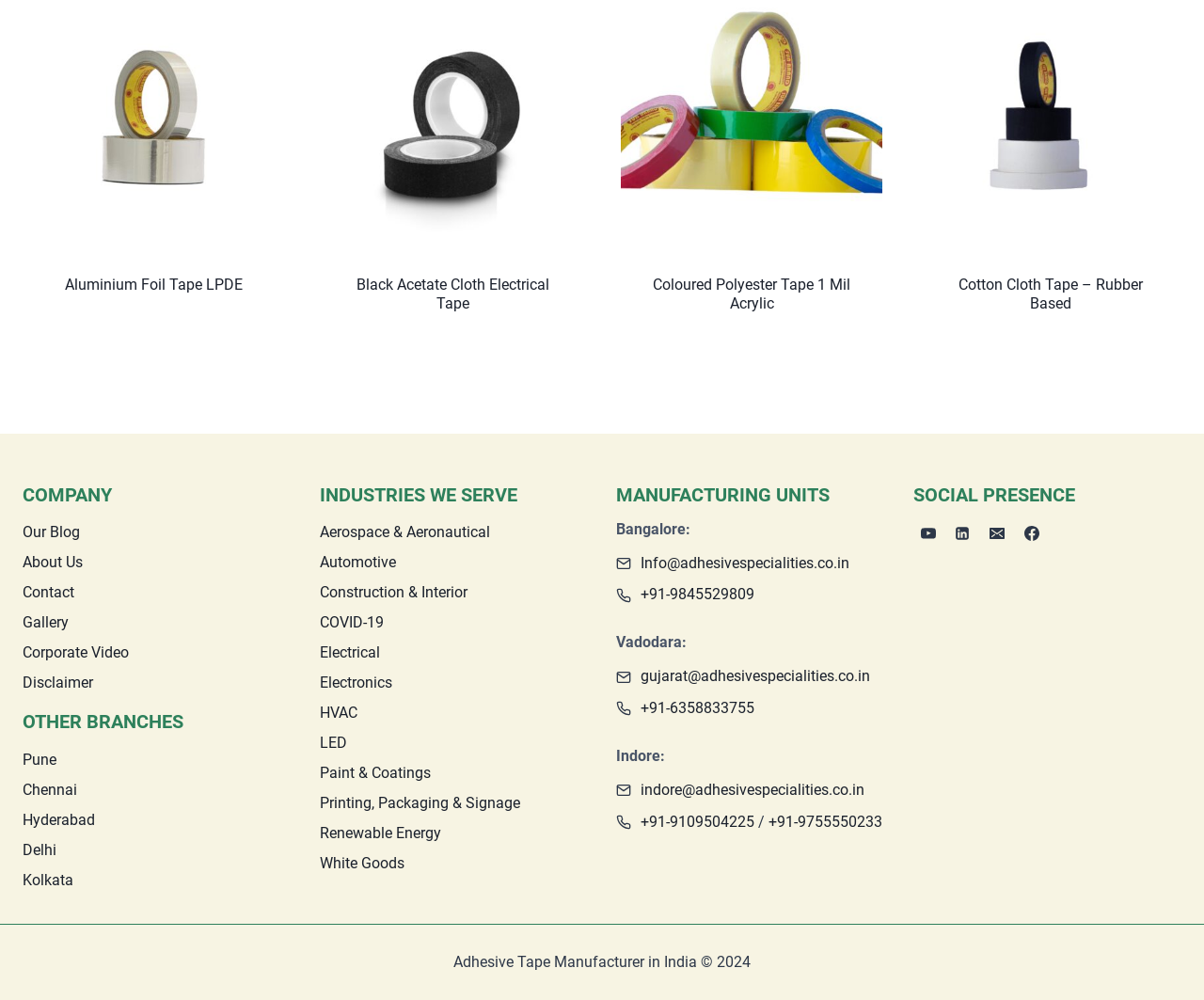Please identify the bounding box coordinates of the clickable region that I should interact with to perform the following instruction: "Learn about Aerospace & Aeronautical industry". The coordinates should be expressed as four float numbers between 0 and 1, i.e., [left, top, right, bottom].

[0.265, 0.518, 0.488, 0.548]